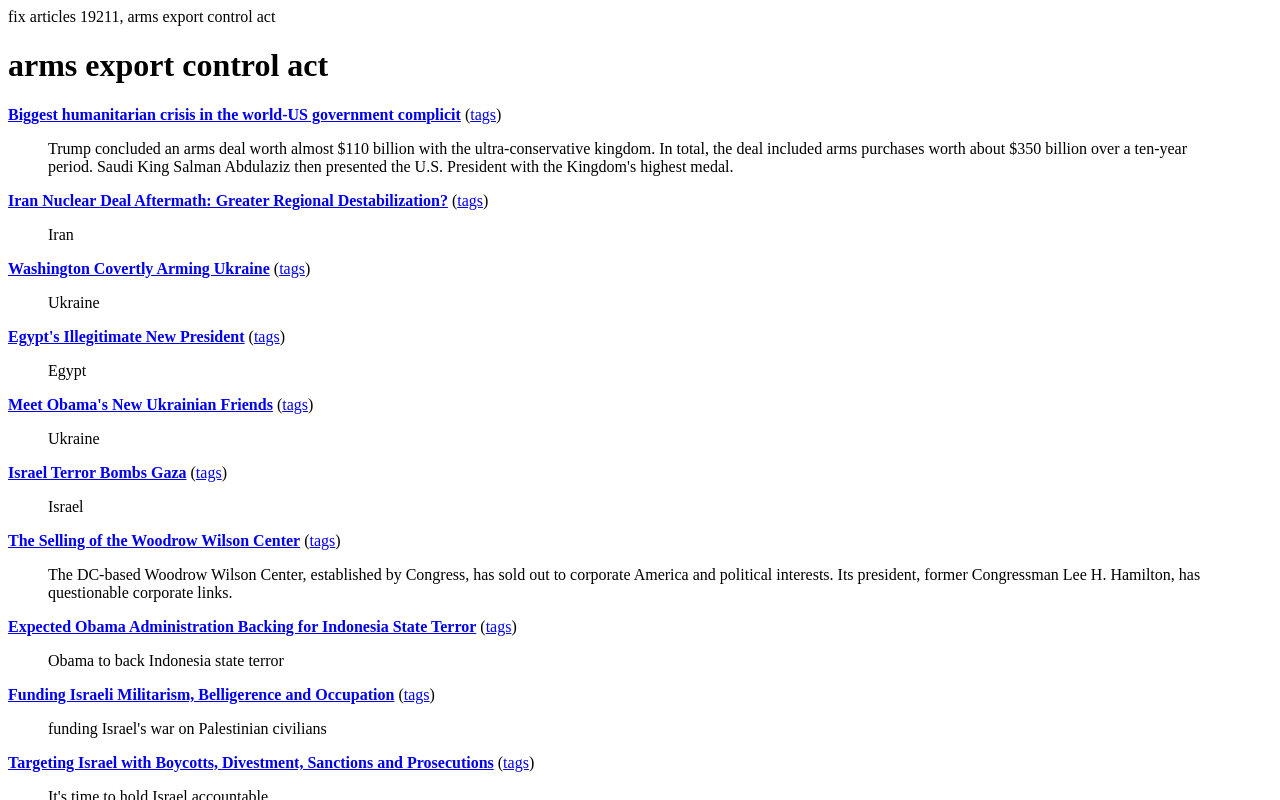Determine the bounding box coordinates of the clickable element to achieve the following action: 'Check out the article 'Israel Terror Bombs Gaza''. Provide the coordinates as four float values between 0 and 1, formatted as [left, top, right, bottom].

[0.006, 0.58, 0.146, 0.601]